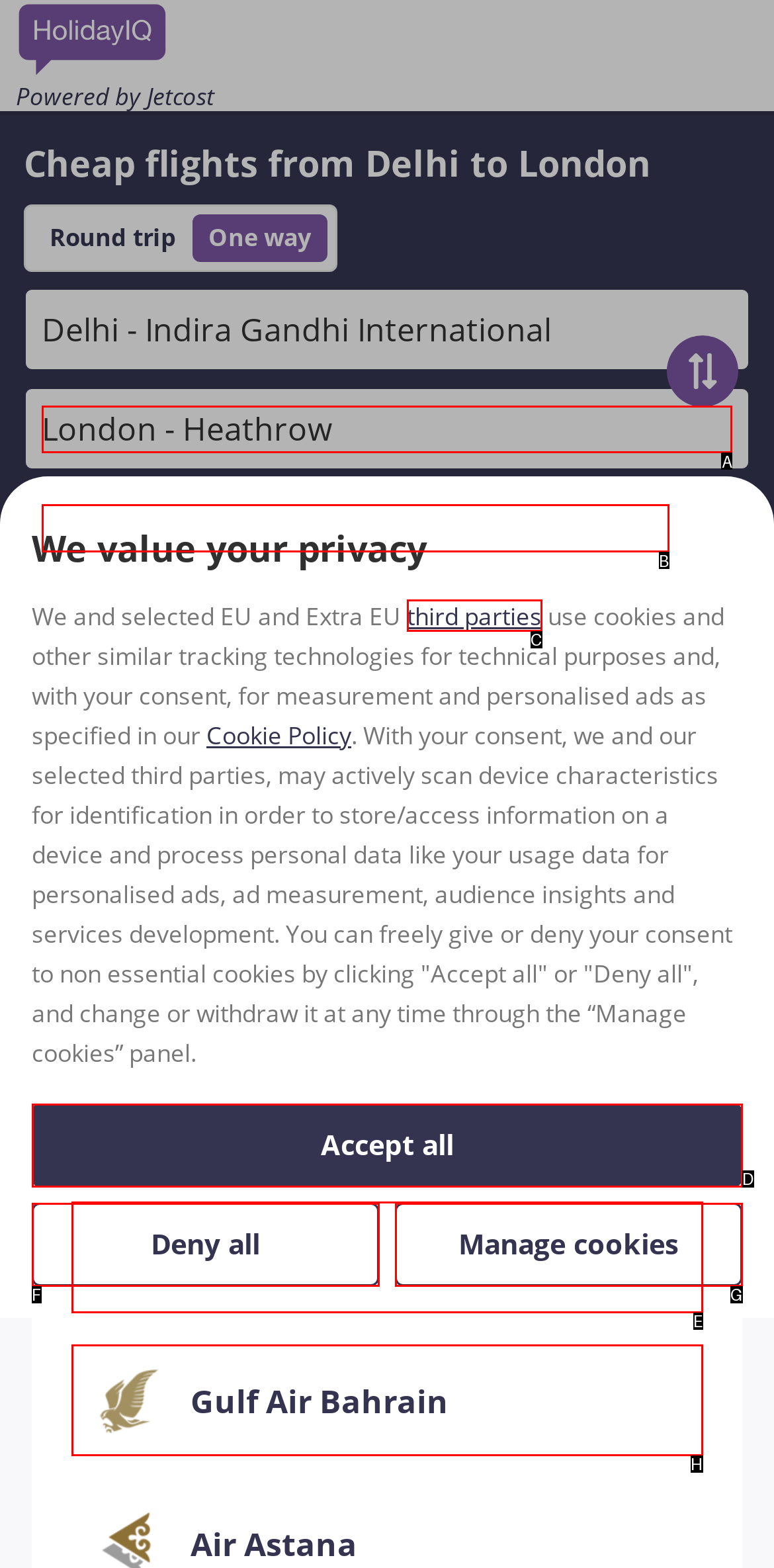Determine the letter of the UI element that you need to click to perform the task: Choose arrival place.
Provide your answer with the appropriate option's letter.

A